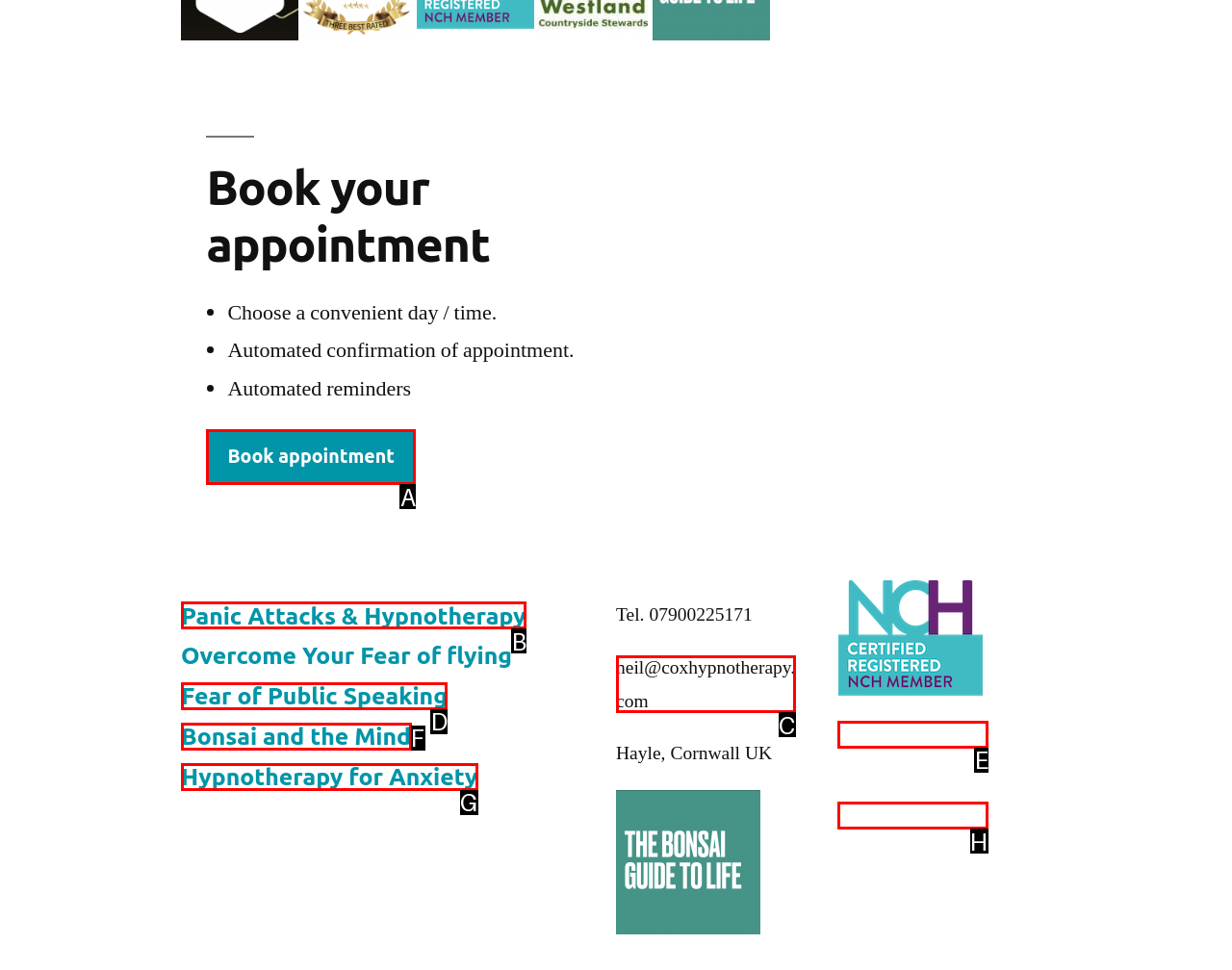Find the option you need to click to complete the following instruction: View TrustIndex Neil Cox Hypnotherapy Reviews
Answer with the corresponding letter from the choices given directly.

E